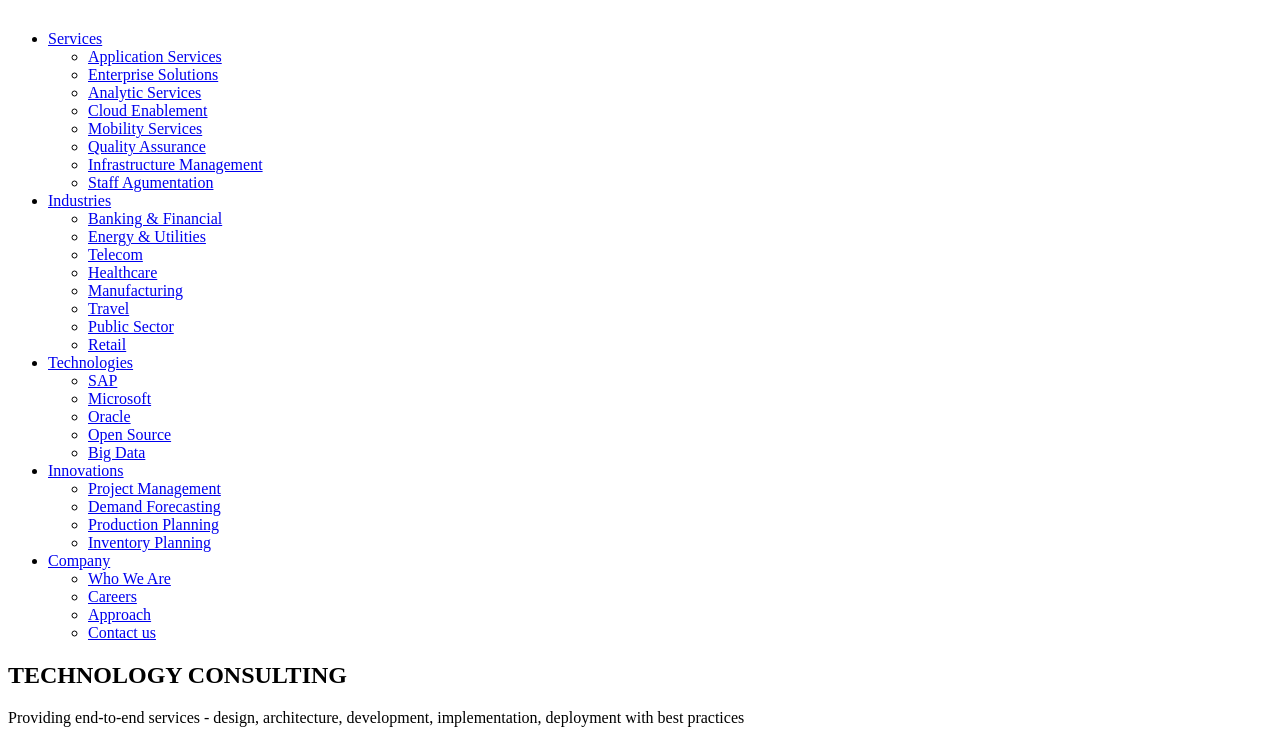Find and specify the bounding box coordinates that correspond to the clickable region for the instruction: "Contact us".

[0.069, 0.855, 0.994, 0.879]